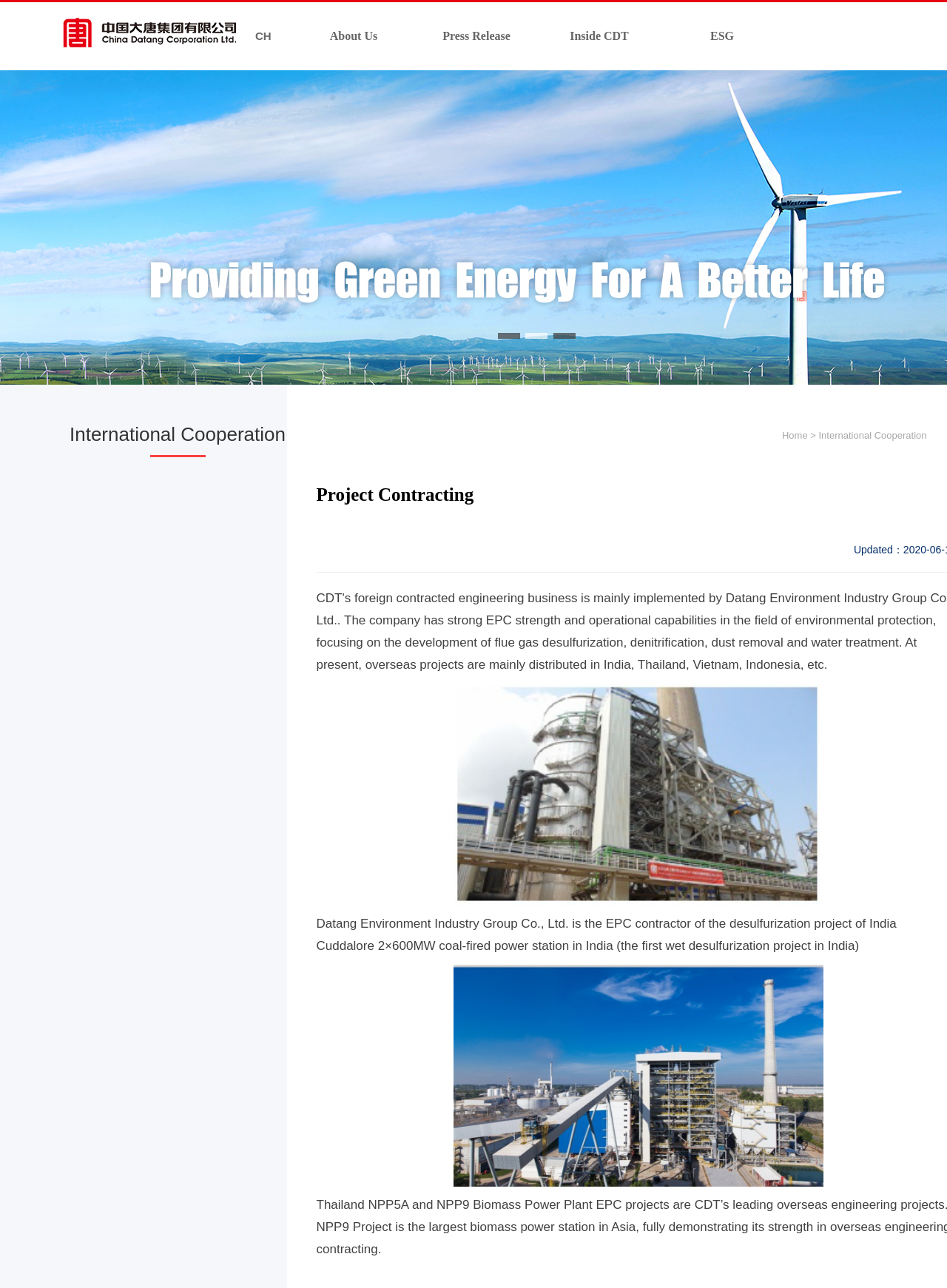How many links are in the top navigation bar? Using the information from the screenshot, answer with a single word or phrase.

5